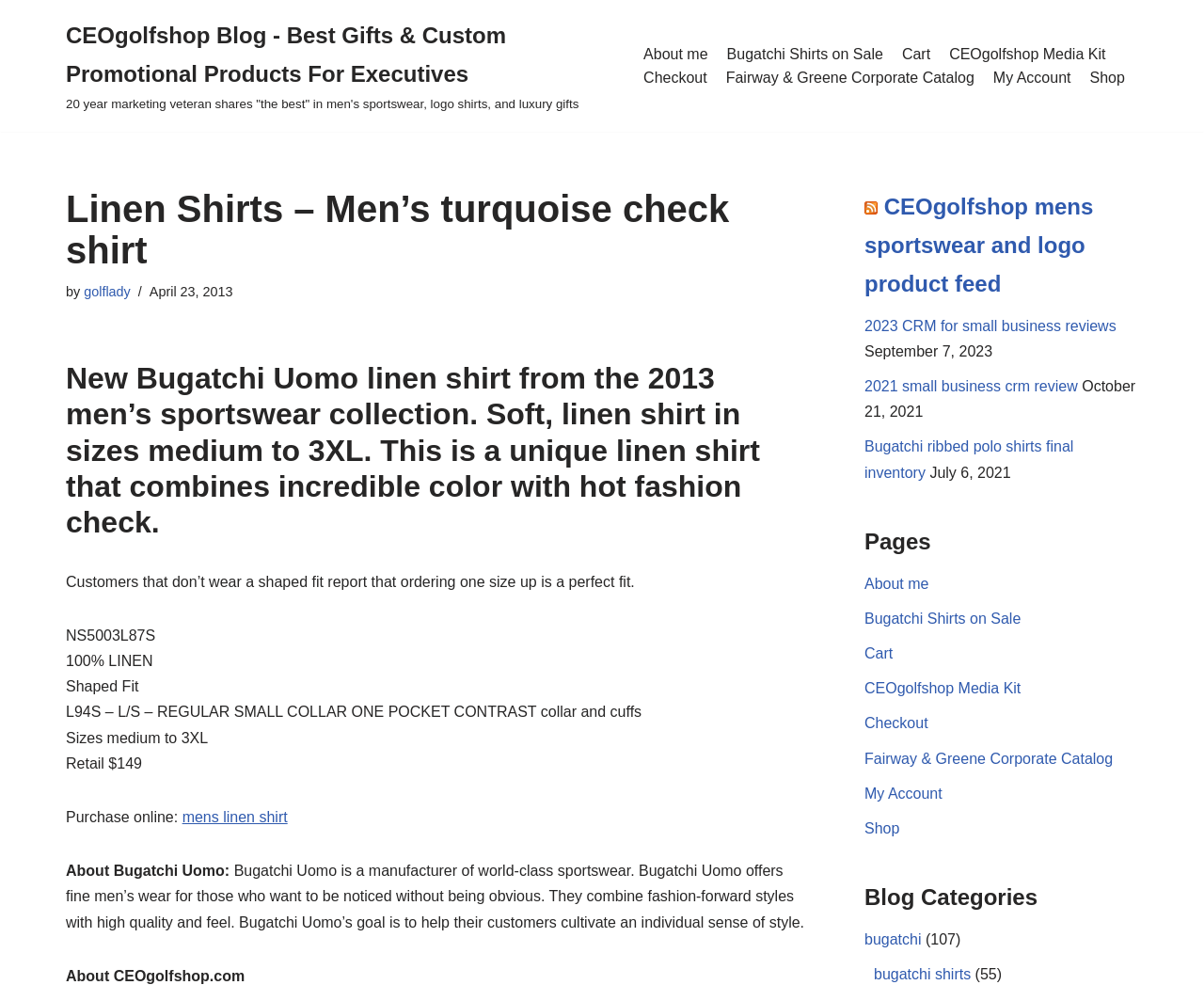Could you indicate the bounding box coordinates of the region to click in order to complete this instruction: "Go to 'Shop'".

[0.905, 0.067, 0.934, 0.091]